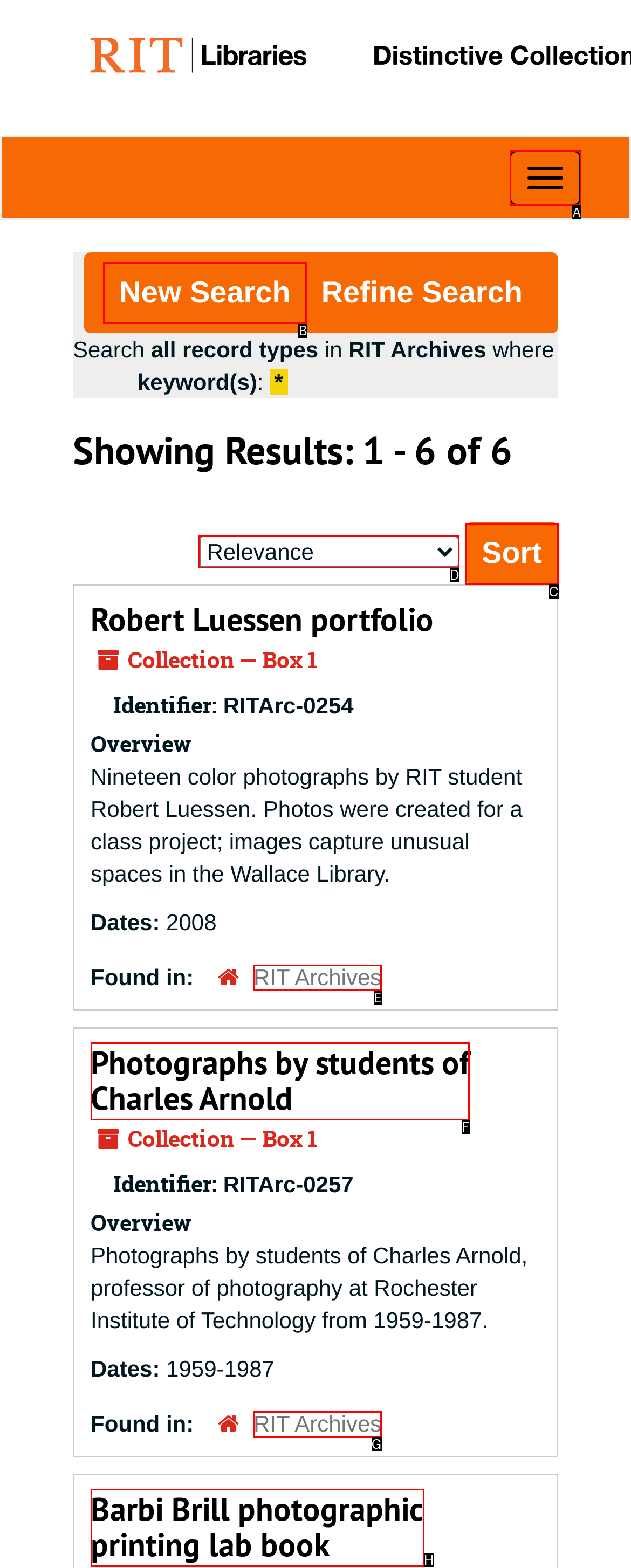Based on the element described as: New Search
Find and respond with the letter of the correct UI element.

B